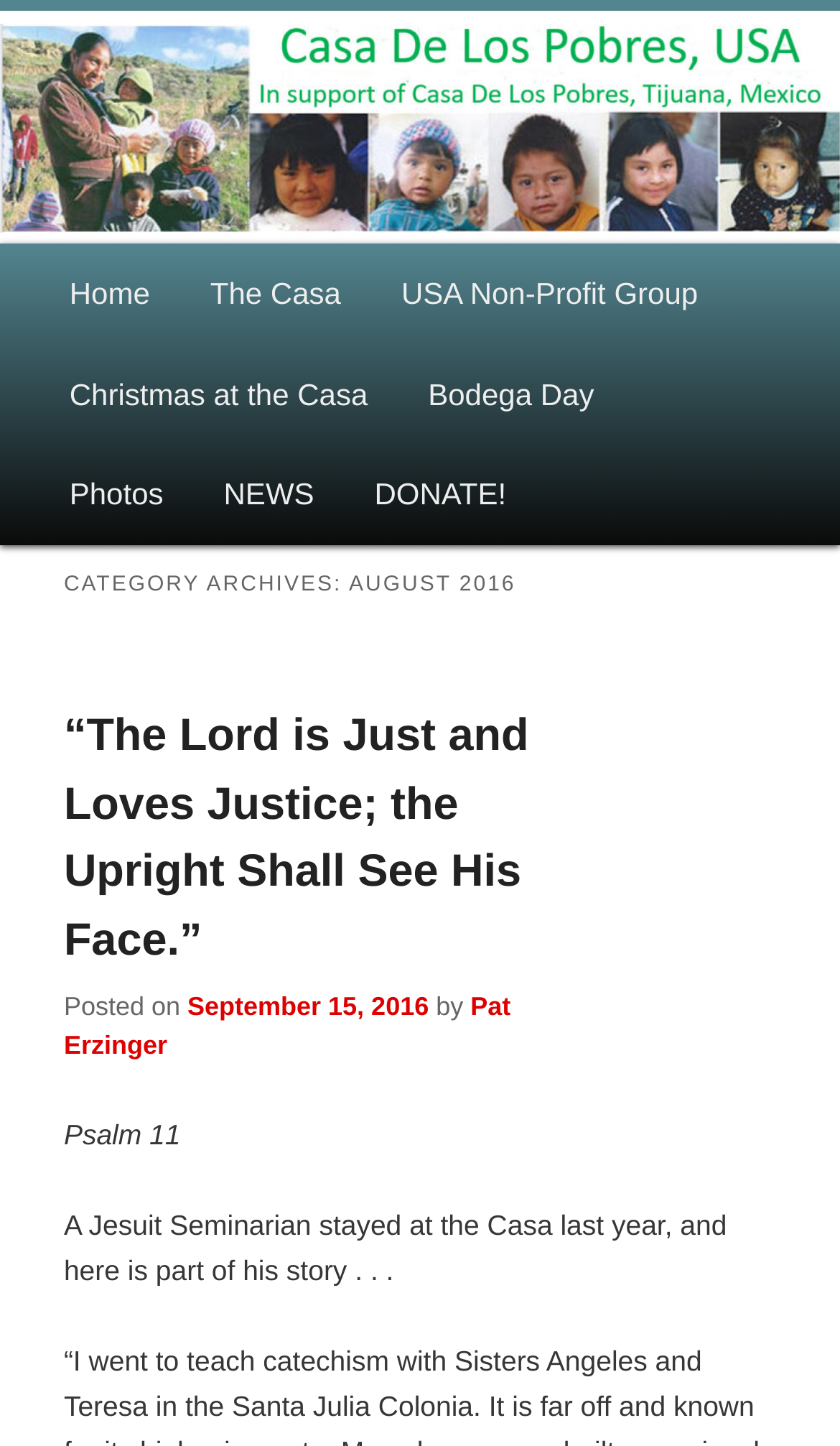Can you find and provide the title of the webpage?

Casa de Los Pobres USA